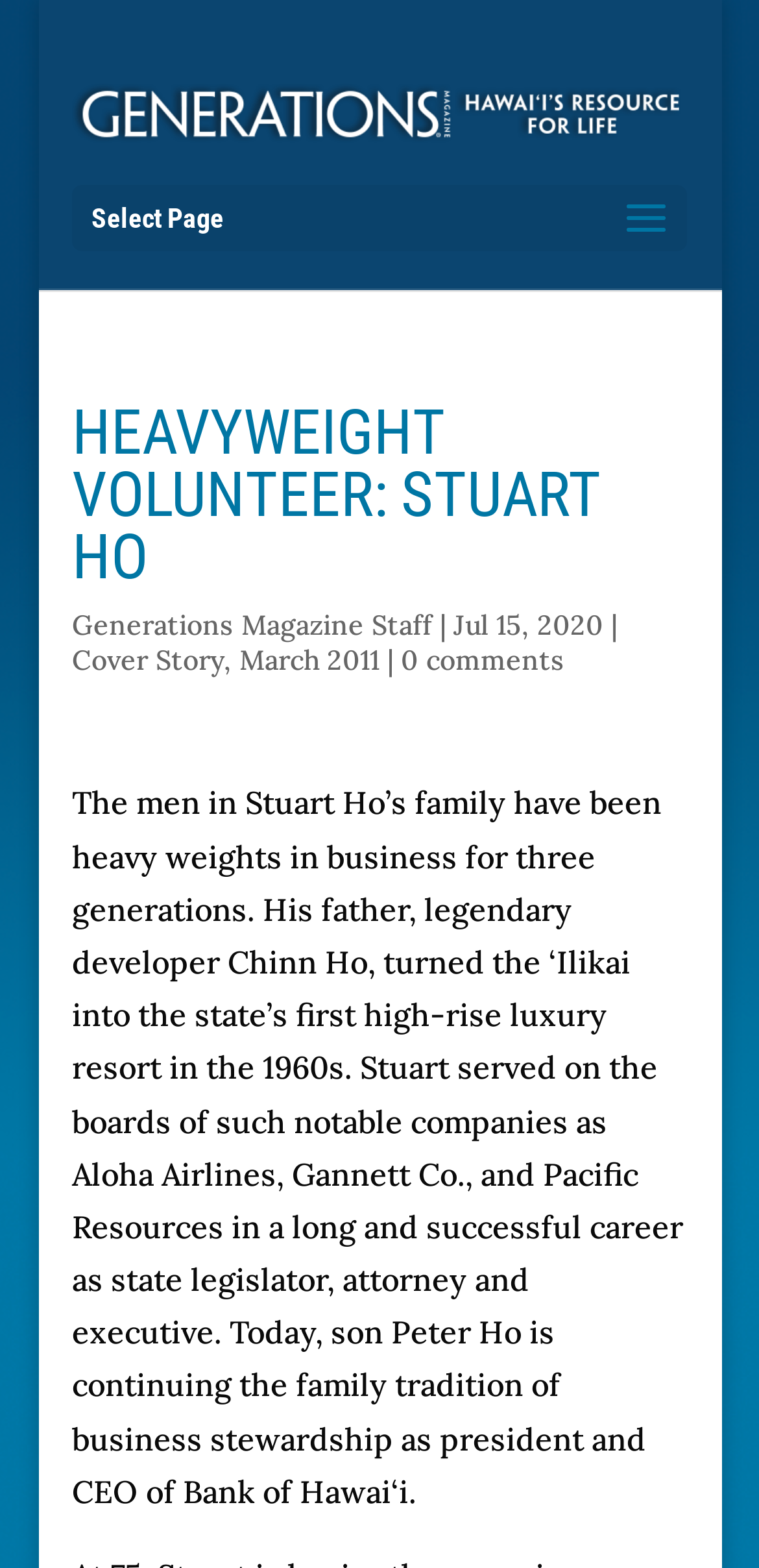Create a detailed summary of all the visual and textual information on the webpage.

The webpage is about Stuart Ho, a heavyweight volunteer, and is featured in Generations Magazine. At the top left of the page, there is a link to Generations Magazine, accompanied by an image of the magazine's logo. Next to the link, there is a dropdown menu labeled "Select Page". 

Below the menu, the title "HEAVYWEIGHT VOLUNTEER: STUART HO" is prominently displayed in a large font. Underneath the title, there is a byline that reads "Generations Magazine Staff" followed by the date "Jul 15, 2020". 

To the right of the byline, there are three links: "Cover Story", "March 2011", and "0 comments". The main content of the page is a paragraph that describes Stuart Ho's family business legacy, including his father's achievements and his own successful career as a state legislator, attorney, and executive. The paragraph also mentions Stuart's son, Peter Ho, who is continuing the family tradition as the president and CEO of Bank of Hawai‘i.